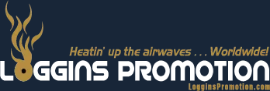What is emphasized by the tagline?
Please give a well-detailed answer to the question.

The tagline 'Heatin' up the airwaves ... Worldwide!' emphasizes the company's global reach and impact in the music industry, indicating that their services are not limited to a specific region.